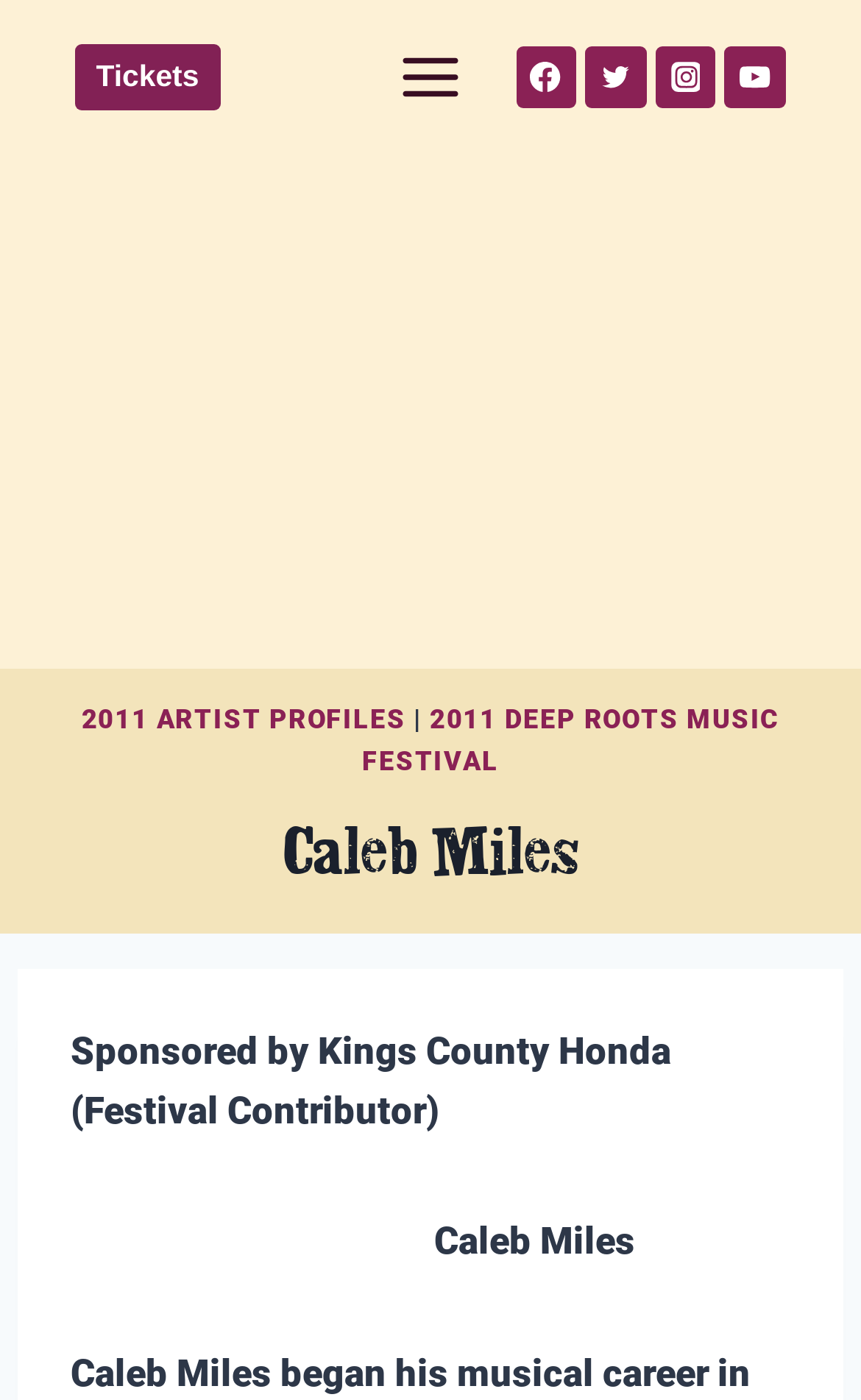Give a one-word or short-phrase answer to the following question: 
What is the name of the music festival?

Deep Roots Music Festival